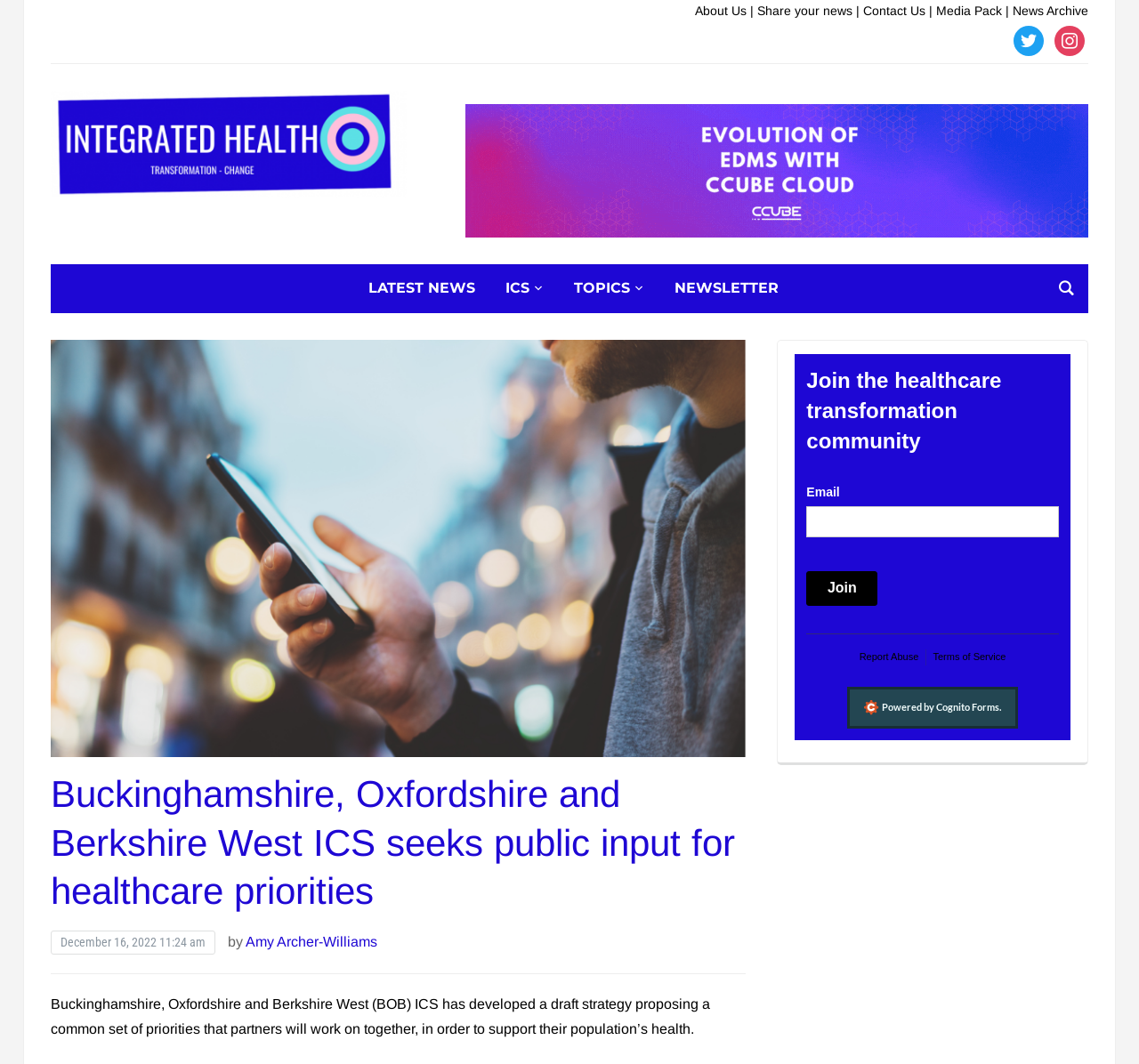Find the bounding box coordinates of the area to click in order to follow the instruction: "Click on About Us".

[0.61, 0.003, 0.662, 0.017]